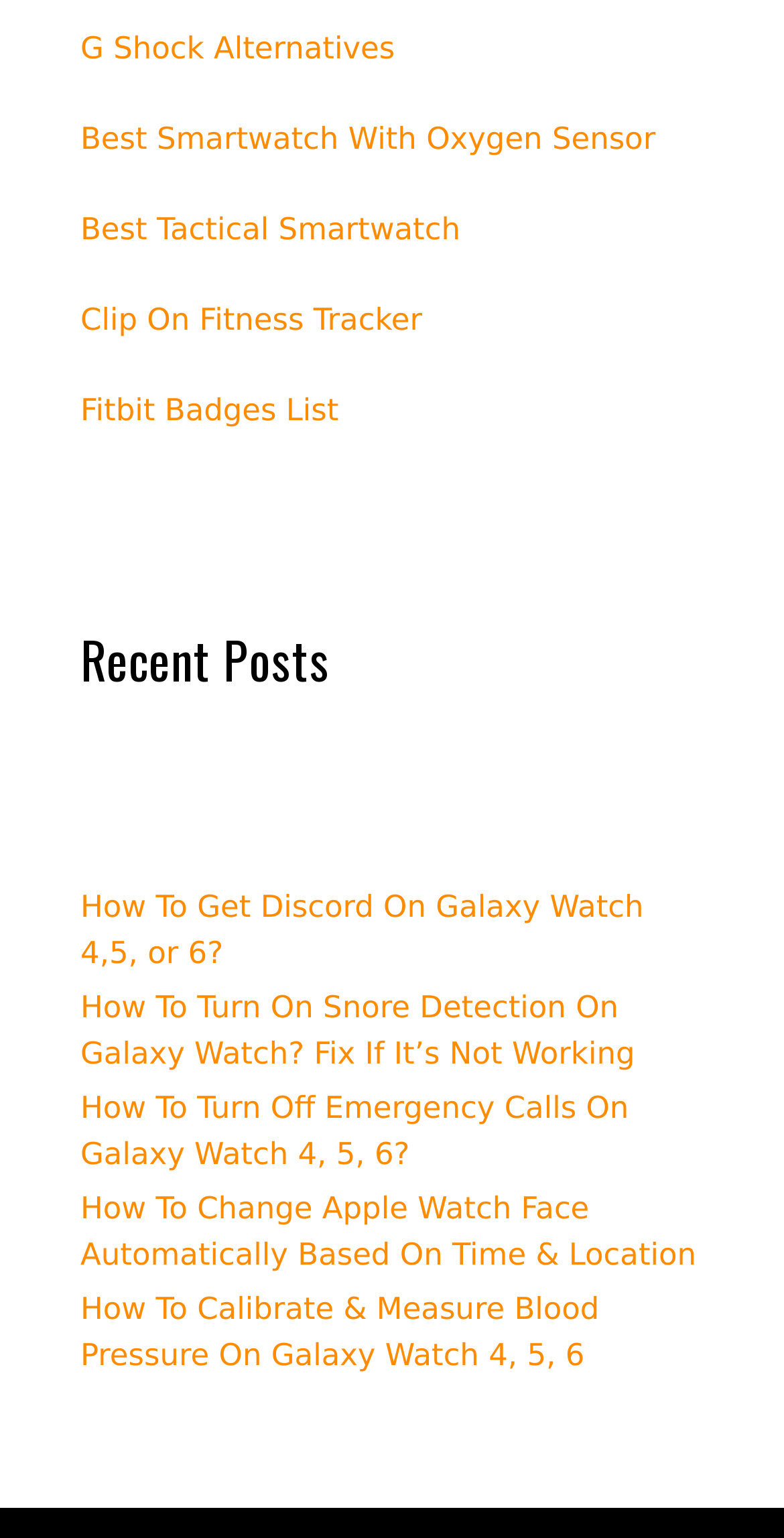Identify the bounding box coordinates for the element you need to click to achieve the following task: "View related post". The coordinates must be four float values ranging from 0 to 1, formatted as [left, top, right, bottom].

None